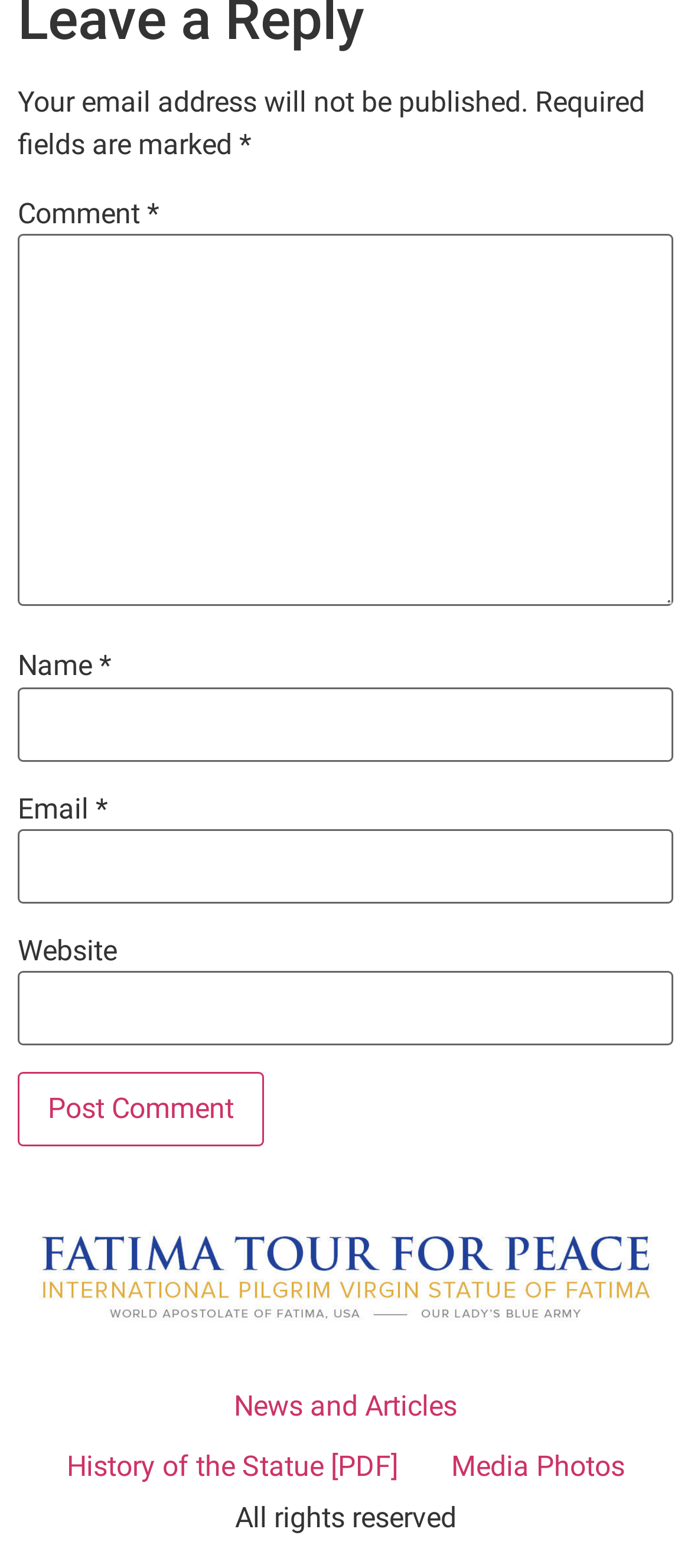Determine the bounding box coordinates for the area that needs to be clicked to fulfill this task: "Enter a comment". The coordinates must be given as four float numbers between 0 and 1, i.e., [left, top, right, bottom].

[0.026, 0.15, 0.974, 0.387]